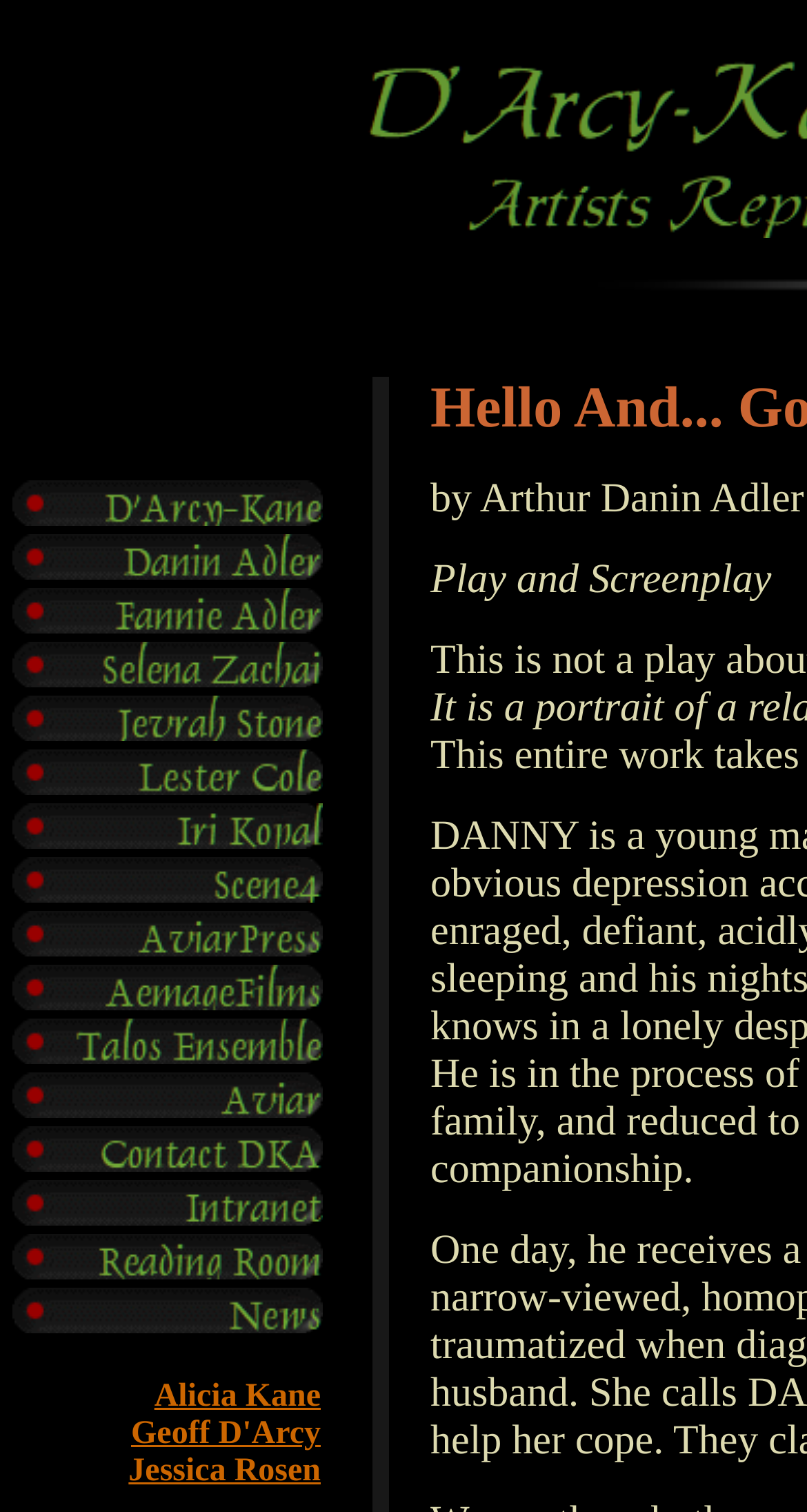Please specify the bounding box coordinates of the clickable region to carry out the following instruction: "Visit AviarPress". The coordinates should be four float numbers between 0 and 1, in the format [left, top, right, bottom].

[0.015, 0.615, 0.4, 0.638]